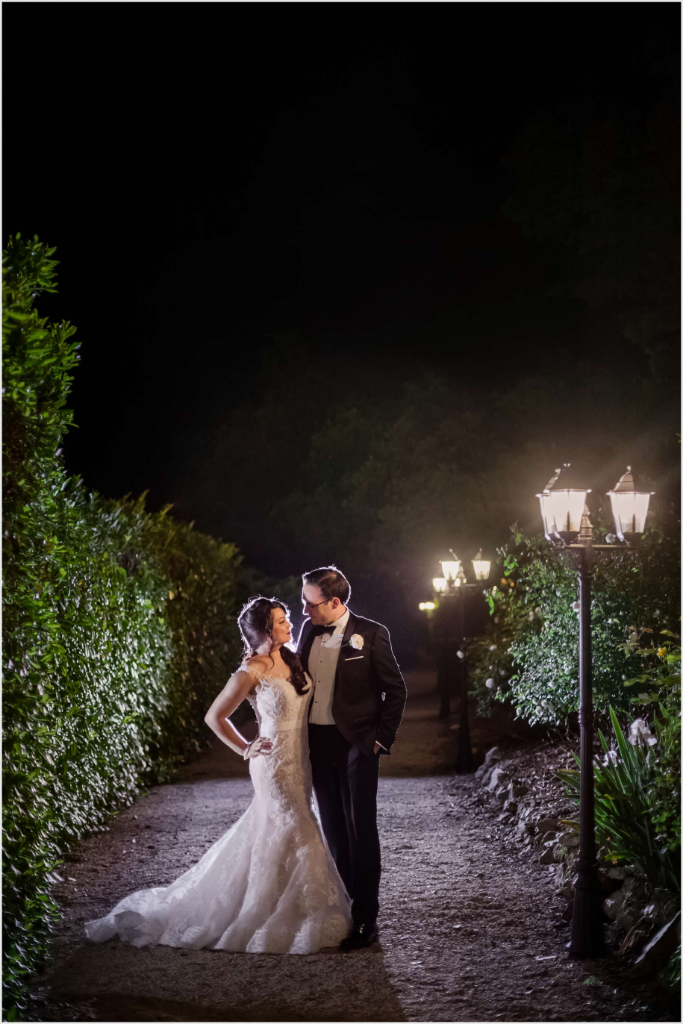Offer a detailed explanation of the image and its components.

In this enchanting nighttime scene, a couple stands on a beautifully lit pathway surrounded by lush greenery. The bride, adorned in a stunning lace gown, and the groom, elegantly dressed in a tuxedo, share a tender moment as they gaze into each other's eyes. The soft glow of vintage-style lanterns flanking the path enhances the romantic atmosphere, casting a warm light that highlights the couple's love and joy. This captivating image epitomizes the essence of coaching and mentoring for photographers, showcasing how the art of capturing such intimate moments can create timeless memories. The exquisite detailing of the bride's dress and the groom's charming demeanor add depth to their connection, making this a truly unforgettable snapshot of love.